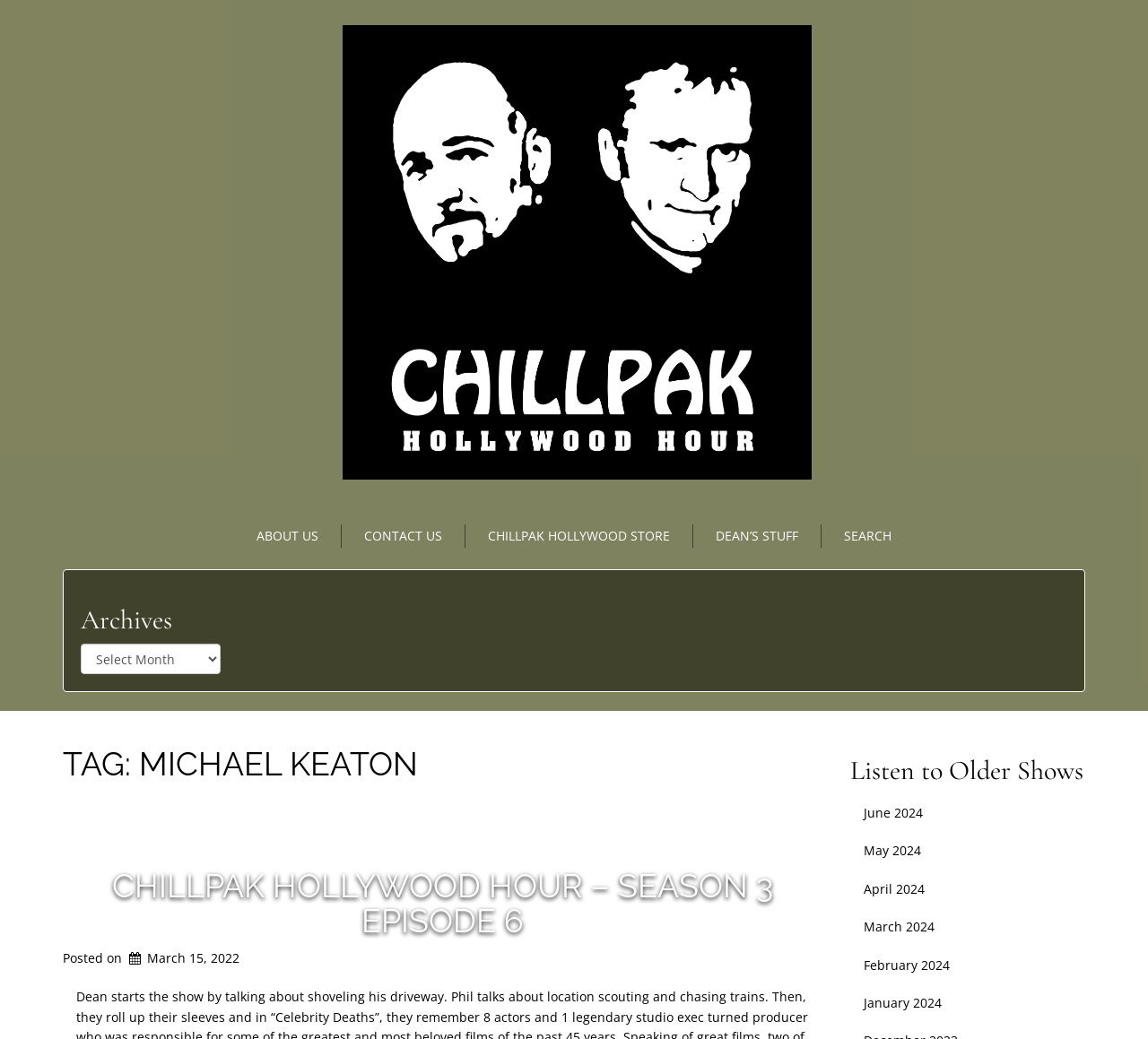Locate the bounding box of the UI element based on this description: "Chillpak Hollywood Store". Provide four float numbers between 0 and 1 as [left, top, right, bottom].

[0.405, 0.505, 0.604, 0.527]